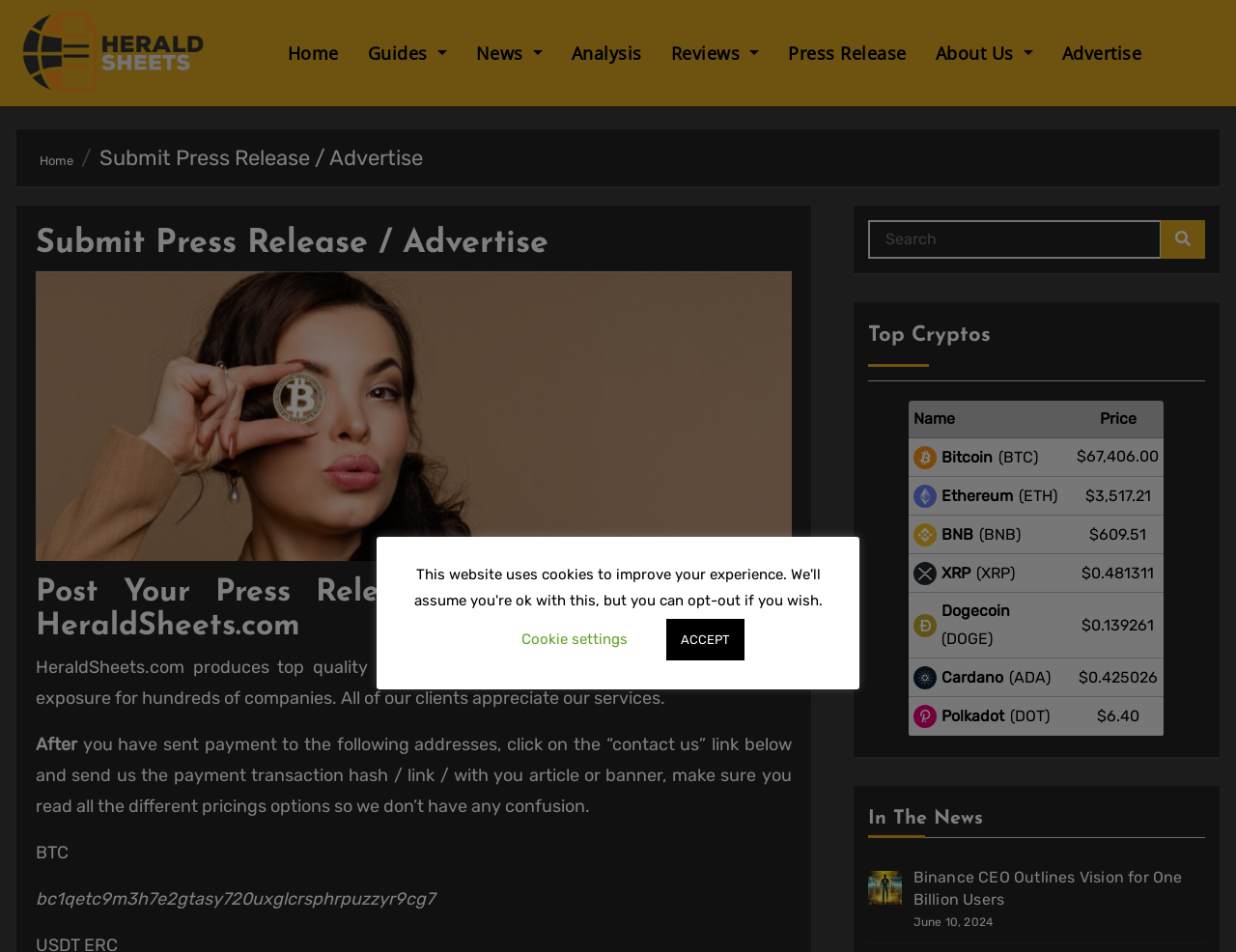How many cryptos are listed in the 'Top Cryptos' table?
Look at the screenshot and provide an in-depth answer.

The 'Top Cryptos' table lists six cryptos, including Bitcoin, Ethereum, Binance Coin, Ripple, Dogecoin, and Cardano, along with their respective prices.